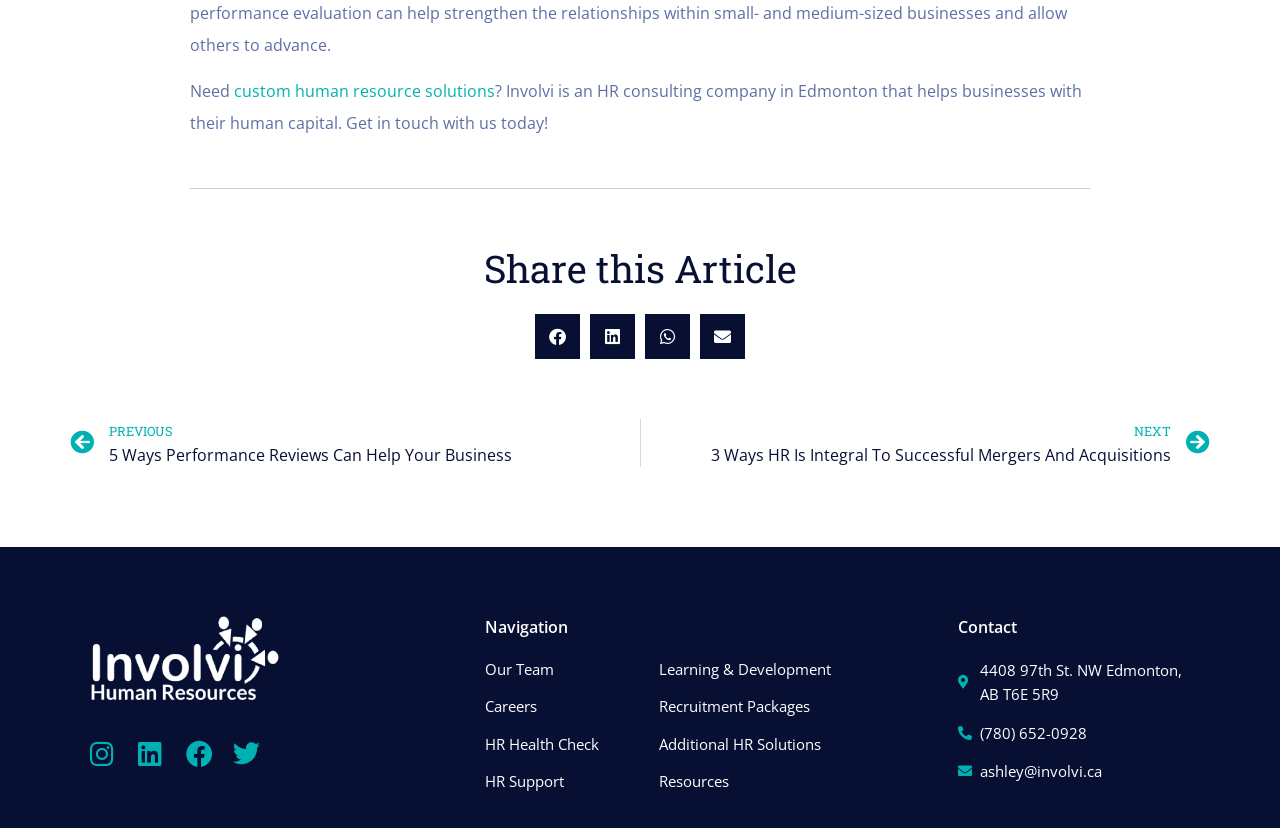Please identify the bounding box coordinates of the element that needs to be clicked to execute the following command: "Contact us through email". Provide the bounding box using four float numbers between 0 and 1, formatted as [left, top, right, bottom].

[0.748, 0.917, 0.938, 0.945]